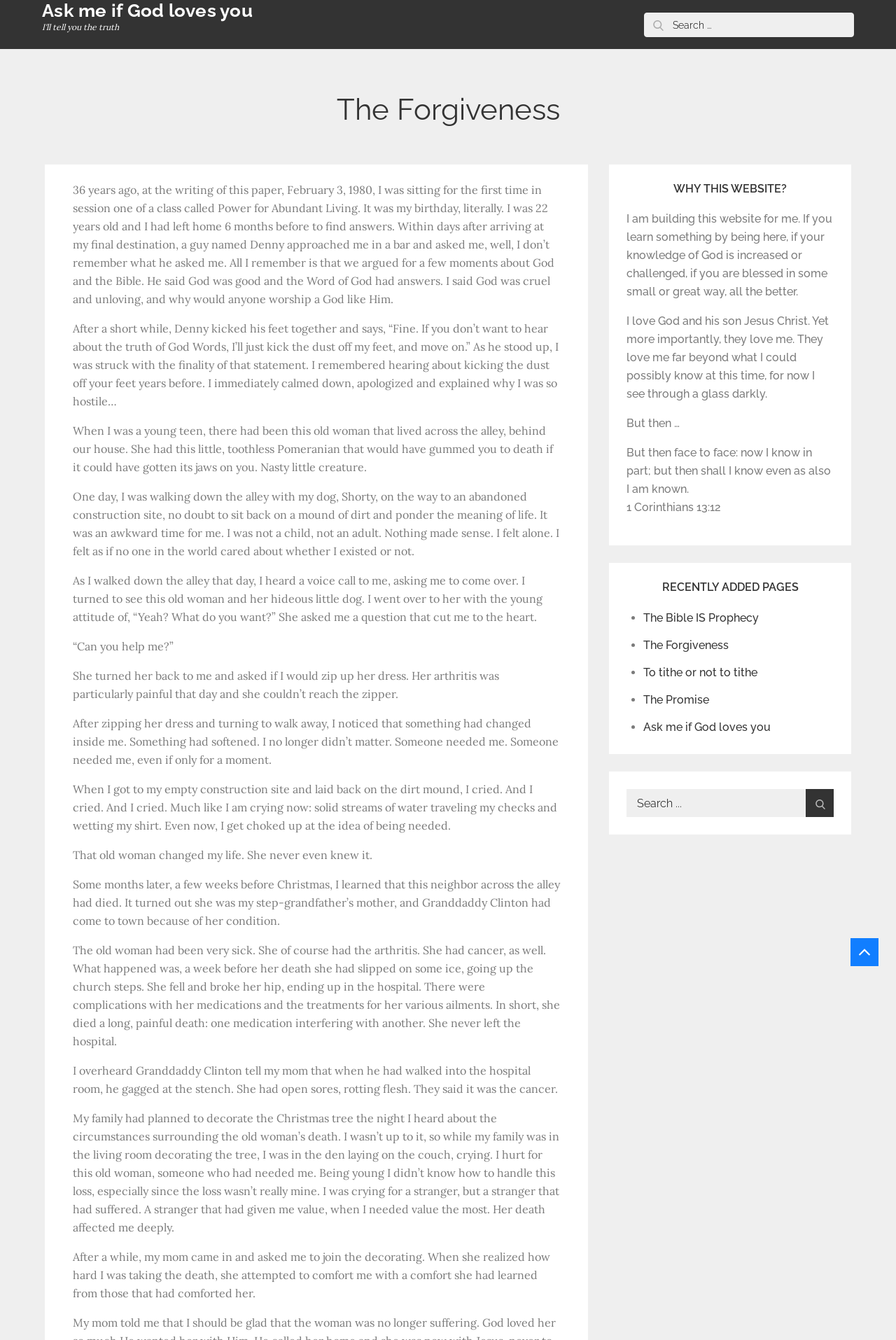Highlight the bounding box coordinates of the element you need to click to perform the following instruction: "Explore 'WHY THIS WEBSITE?'."

[0.7, 0.136, 0.93, 0.146]